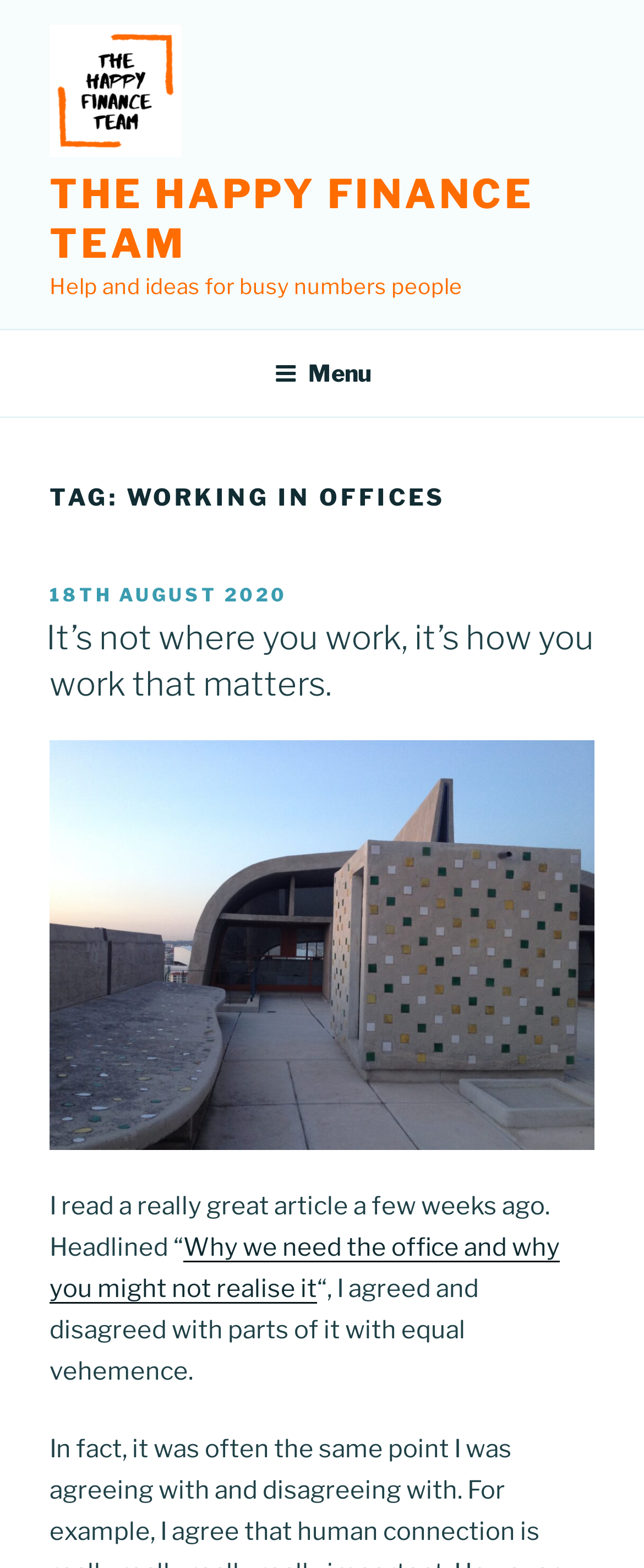Locate the primary headline on the webpage and provide its text.

TAG: WORKING IN OFFICES